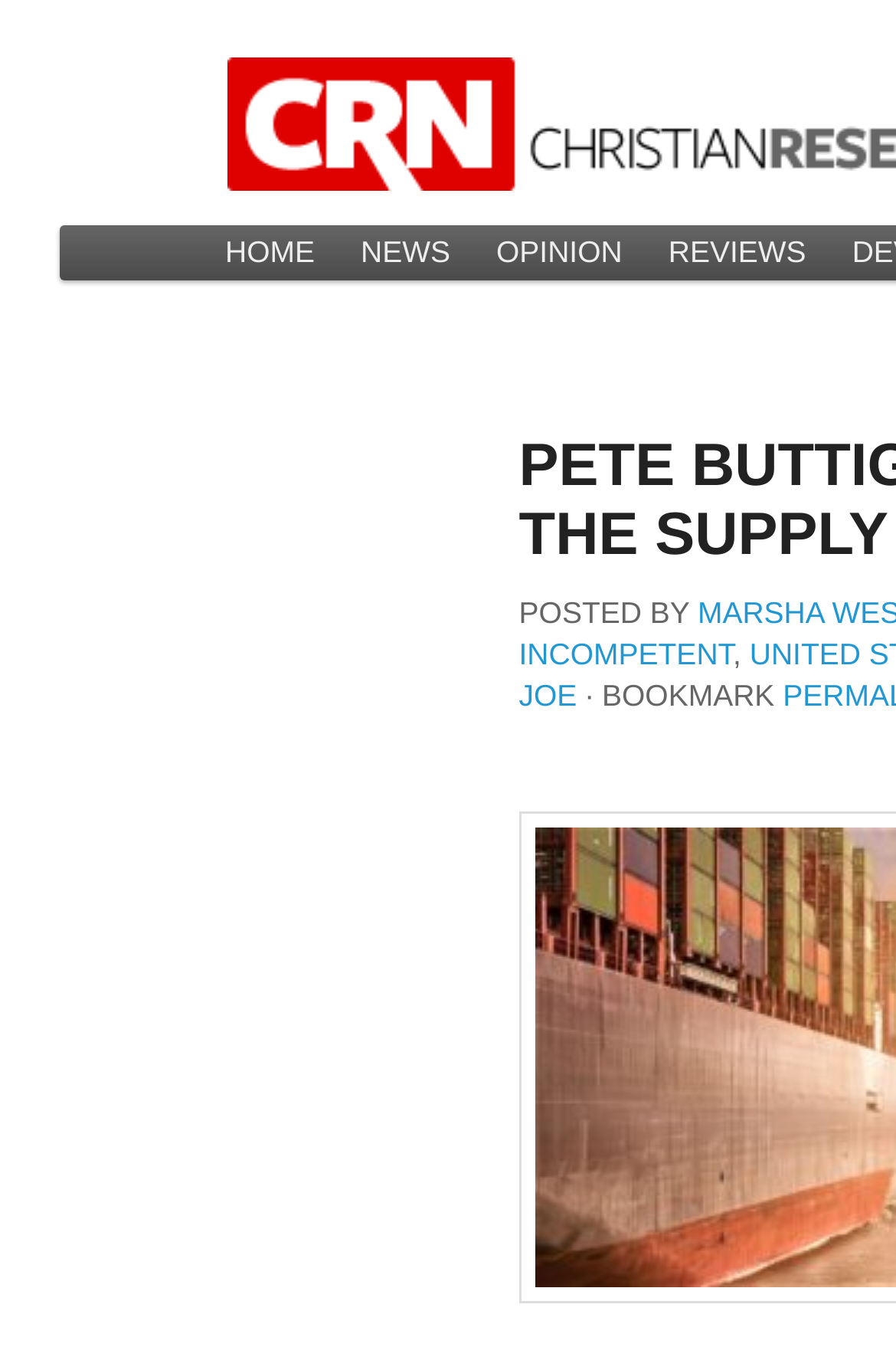Identify and provide the text content of the webpage's primary headline.

PETE BUTTIGIEG IS IN OVER HIS HEAD ON THE SUPPLY CHAIN CRISIS. HERE’S WHY